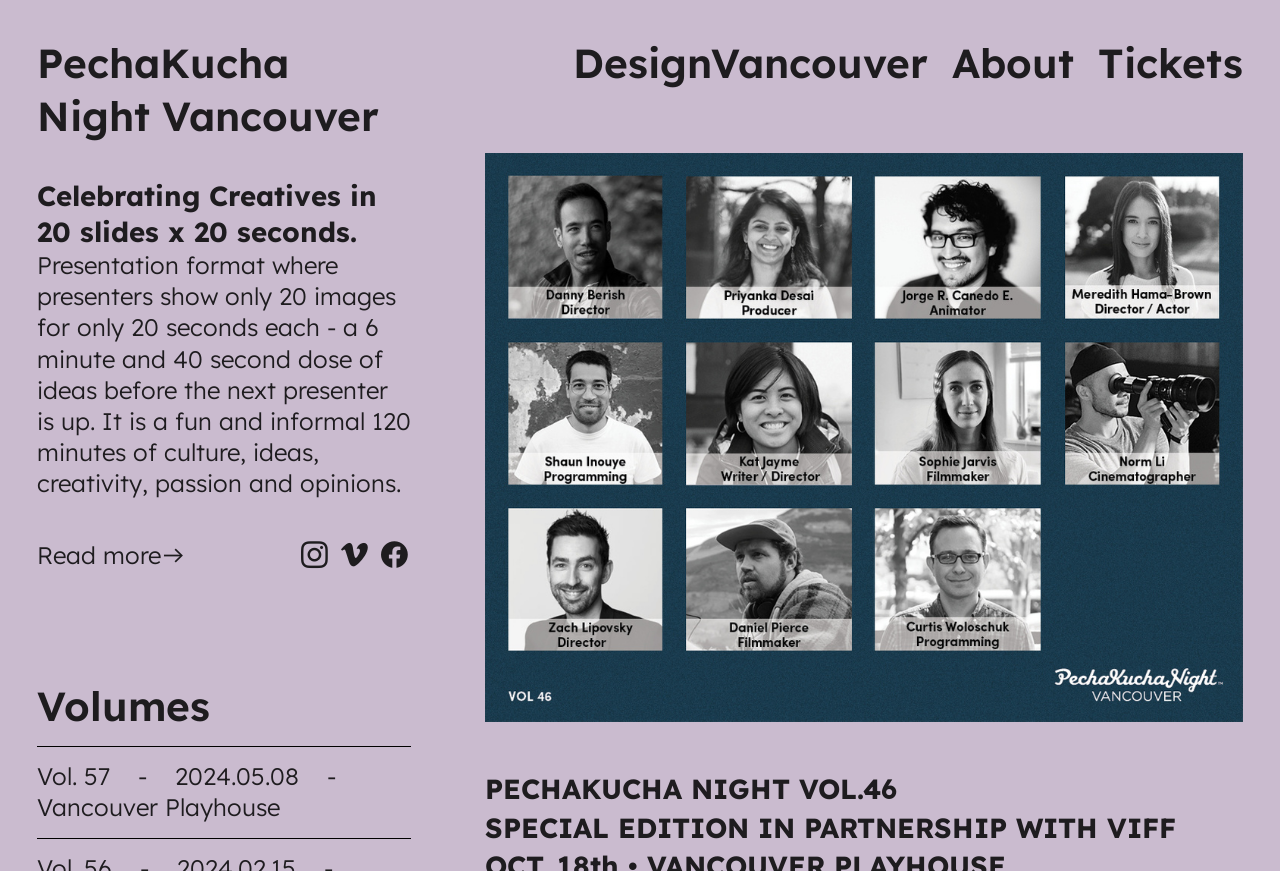Using the given description, provide the bounding box coordinates formatted as (top-left x, top-left y, bottom-right x, bottom-right y), with all values being floating point numbers between 0 and 1. Description: About

[0.744, 0.042, 0.839, 0.106]